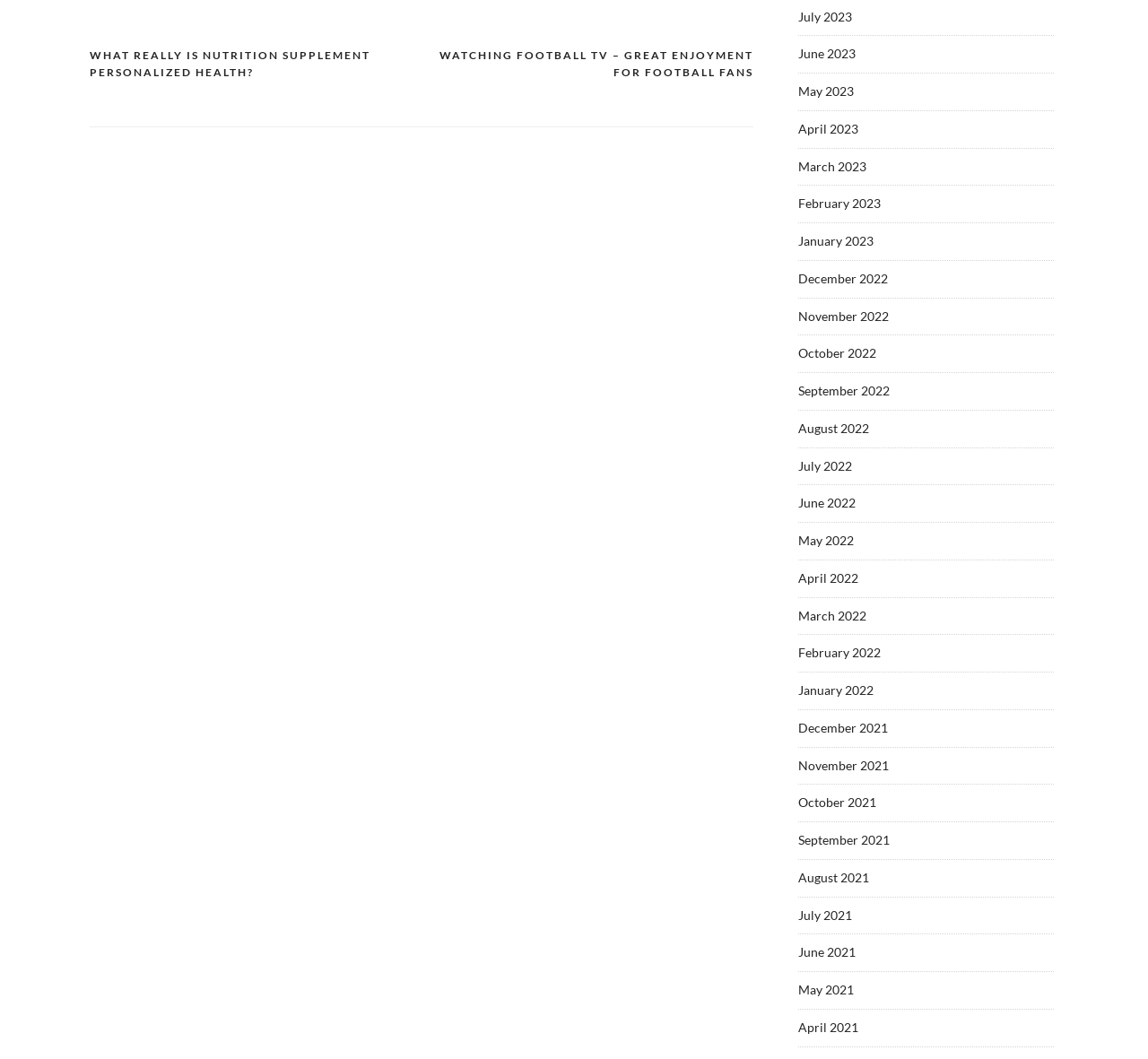How many post navigation links are there?
Using the image as a reference, deliver a detailed and thorough answer to the question.

I counted the number of links under the 'Post navigation' heading, which are 'WATCHING FOOTBALL TV – GREAT ENJOYMENT FOR FOOTBALL FANS' and 'WHAT REALLY IS NUTRITION SUPPLEMENT PERSONALIZED HEALTH?'. There are 2 links in total.